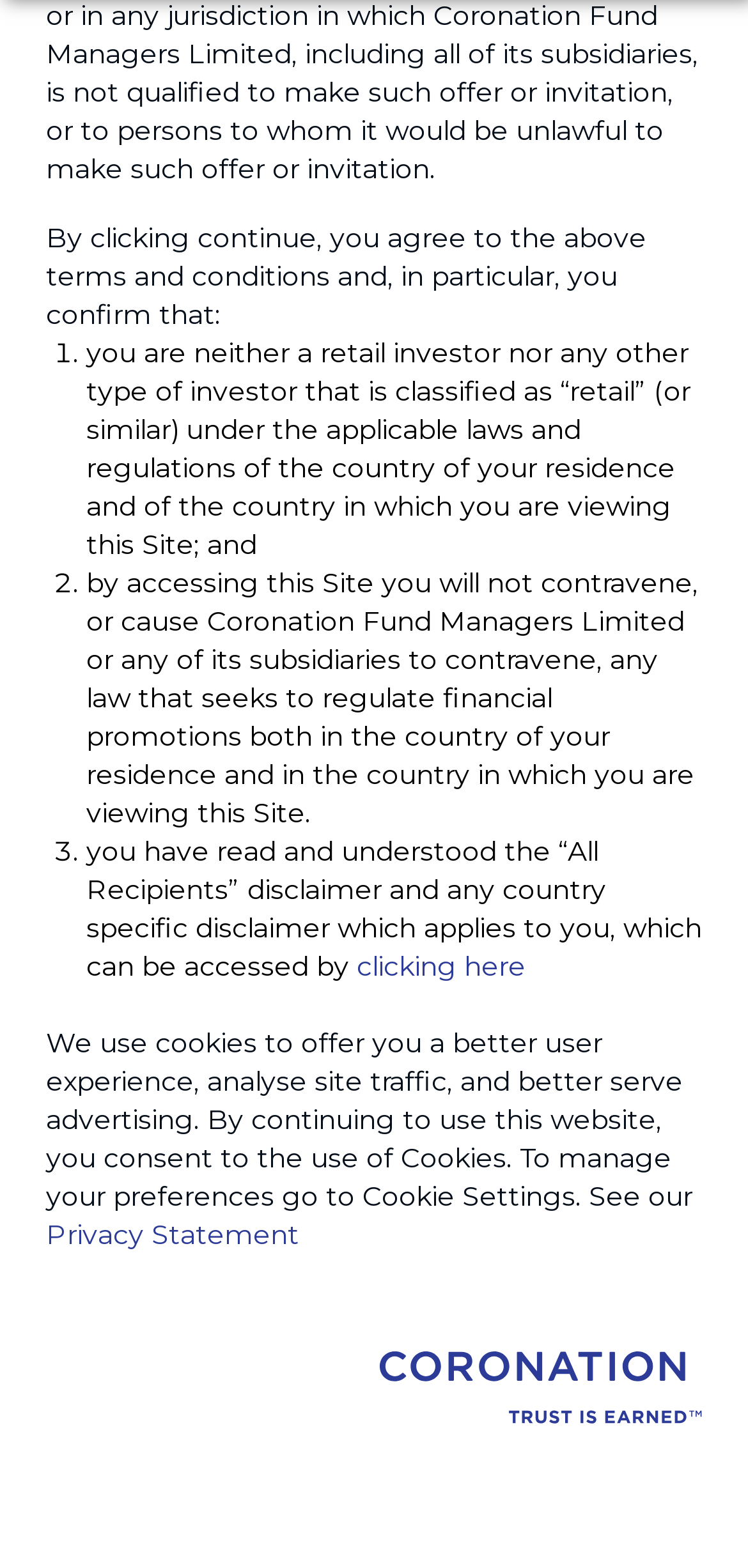Utilize the details in the image to thoroughly answer the following question: What is the purpose of the 'Cookie Settings'?

The static text 'To manage your preferences go to Cookie Settings' suggests that the purpose of the 'Cookie Settings' is to manage your preferences regarding cookies.